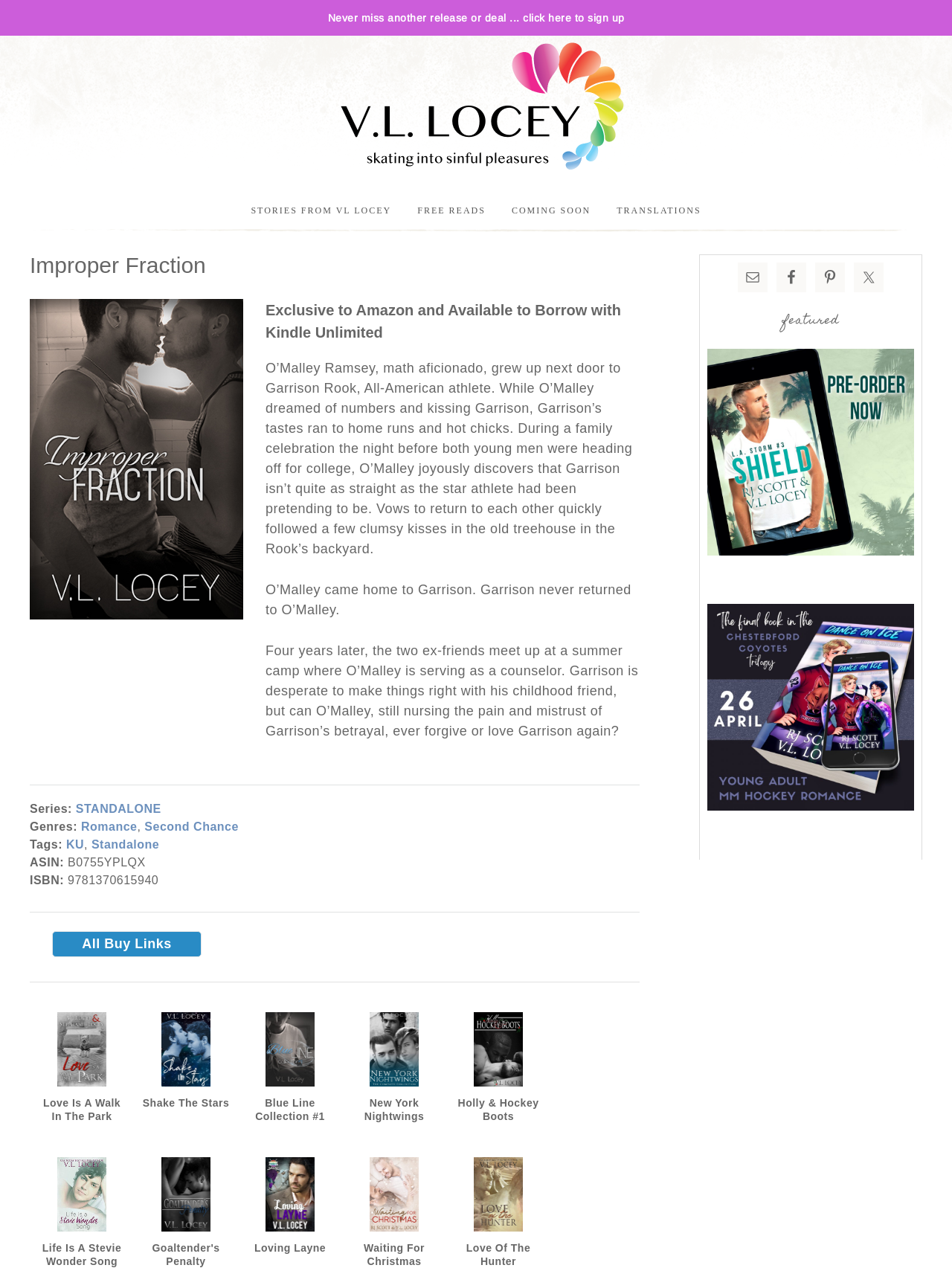Answer the following in one word or a short phrase: 
What is the genre of the book?

Romance